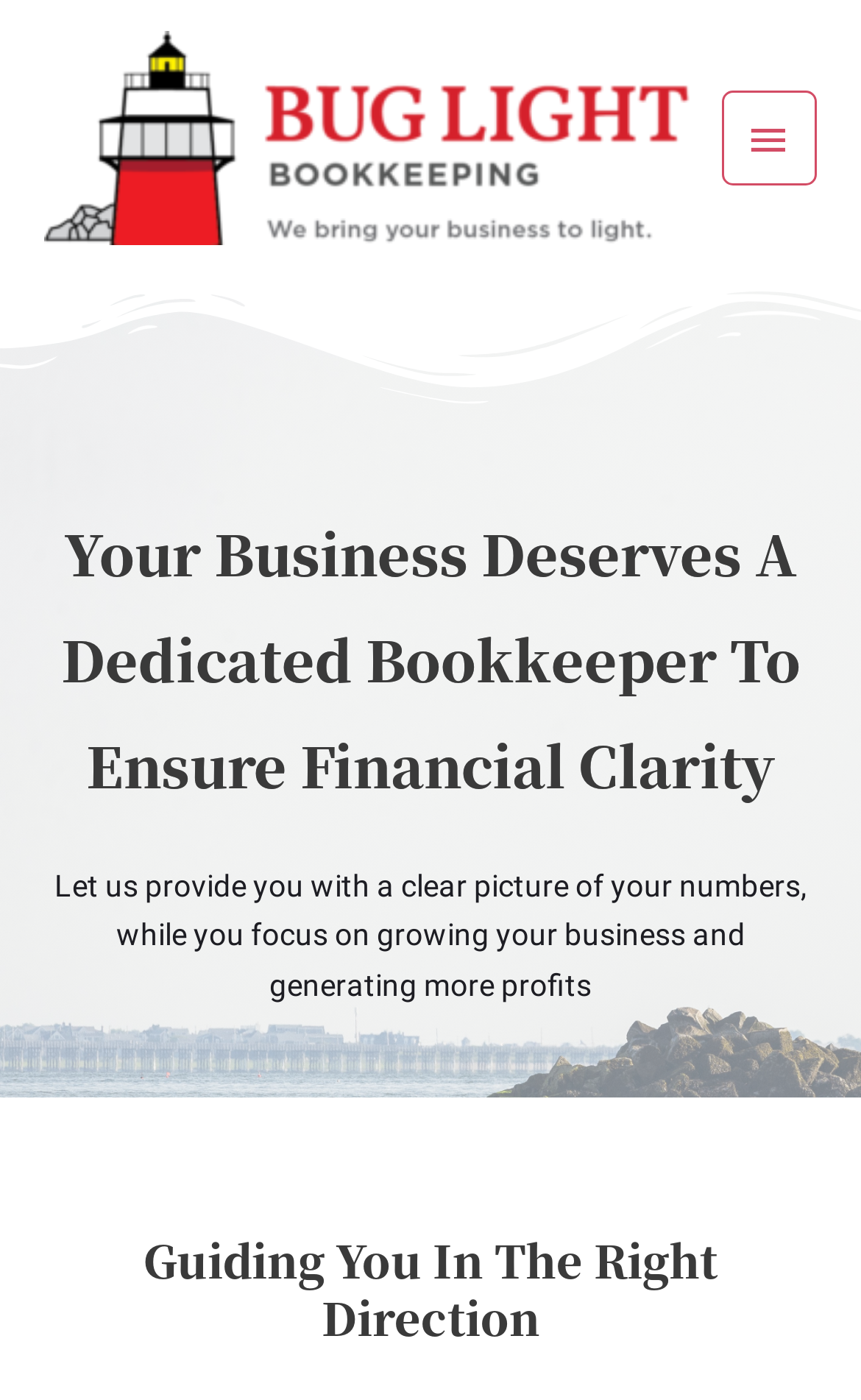Find and provide the bounding box coordinates for the UI element described here: "alt="Bug Light Bookkeeping"". The coordinates should be given as four float numbers between 0 and 1: [left, top, right, bottom].

[0.051, 0.083, 0.802, 0.109]